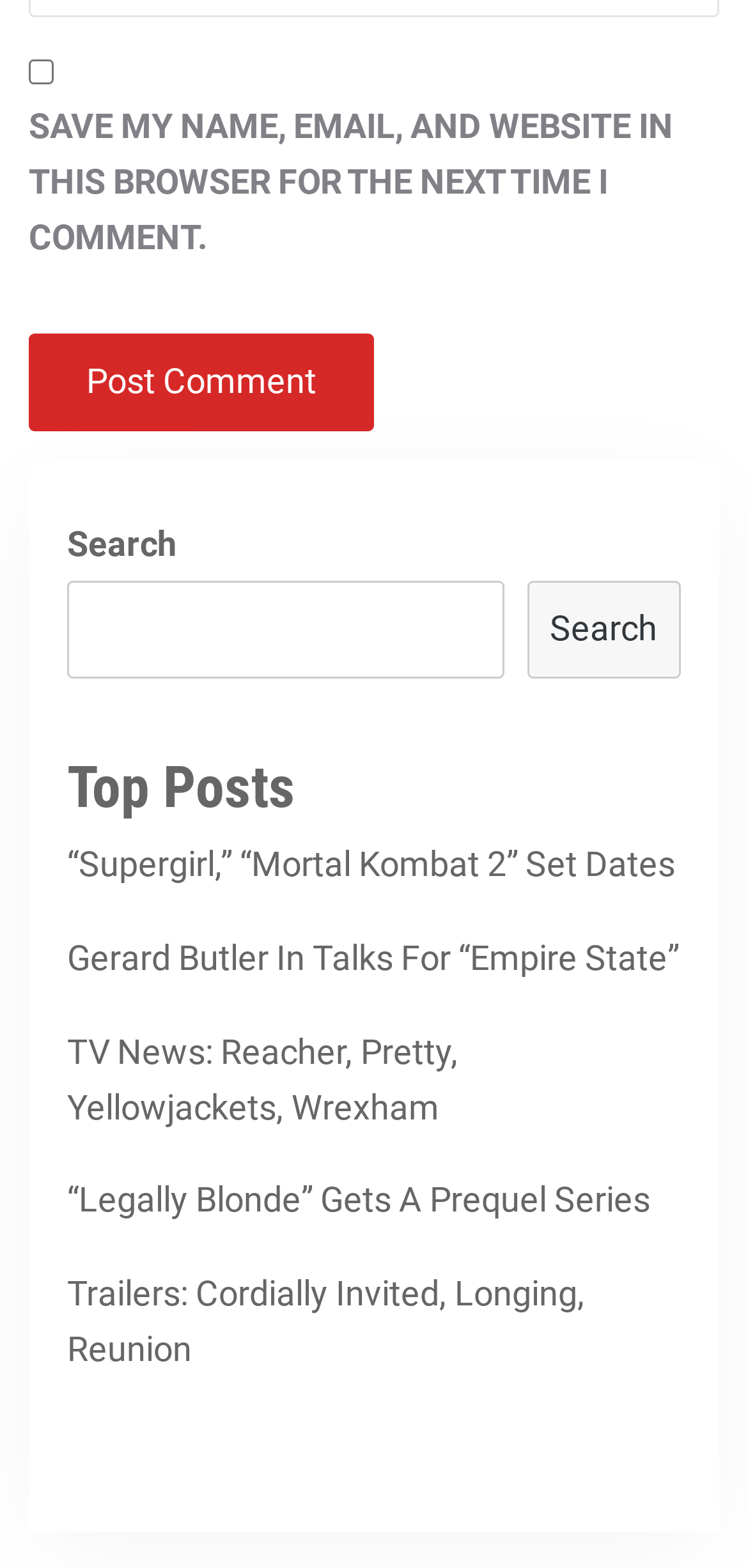Can you provide the bounding box coordinates for the element that should be clicked to implement the instruction: "Read the article about Supergirl and Mortal Kombat 2"?

[0.077, 0.535, 0.903, 0.57]